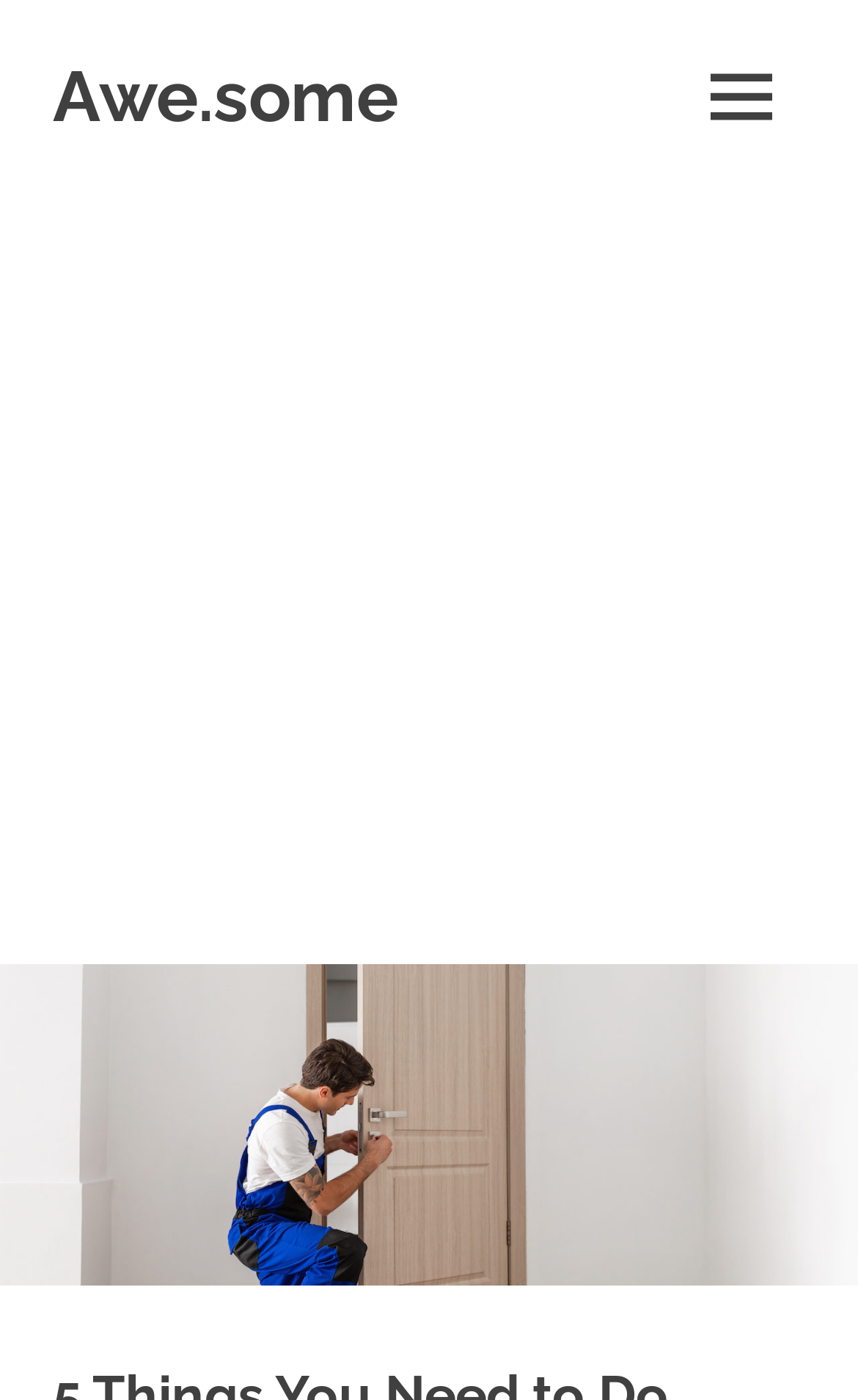Identify the bounding box for the element characterized by the following description: "Awe.some".

[0.062, 0.039, 0.464, 0.097]